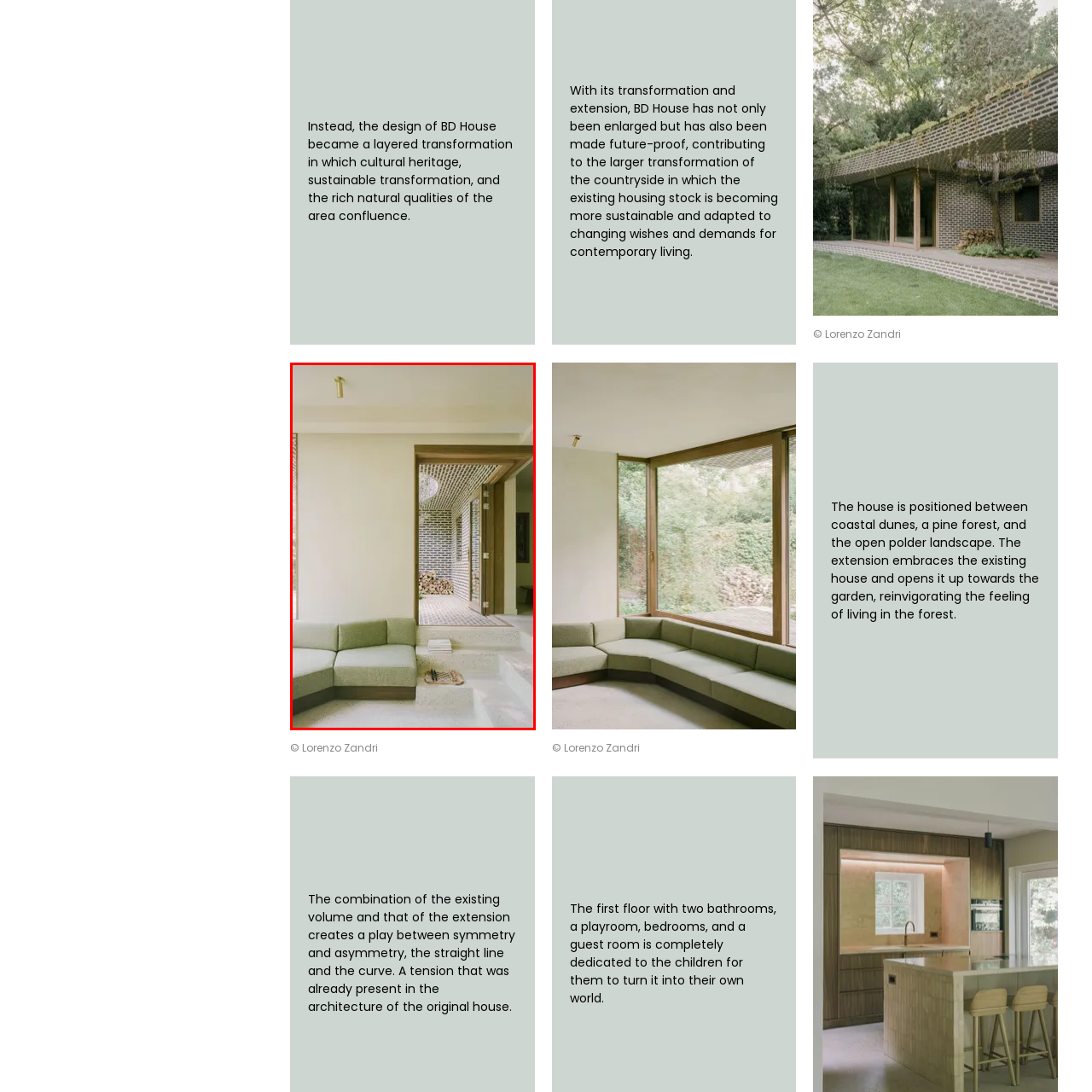Detail the visual elements present in the red-framed section of the image.

The image captures an inviting corner of the interior of BD House, featuring a contemporary green sectional sofa that embraces minimalist design principles. The sofa is positioned near a doorway, which leads to a bright and textured entrance adorned with a unique patterned wall made of bricks and a glimpse of natural wood elements. This space seamlessly integrates the indoors with the outdoors, as seen through the expansive window that allows natural light to flood the room, highlighting the serenity and warmth of the environment. The setting reflects a harmonious blend of modern architecture and natural aesthetics, emphasizing both comfort and style.